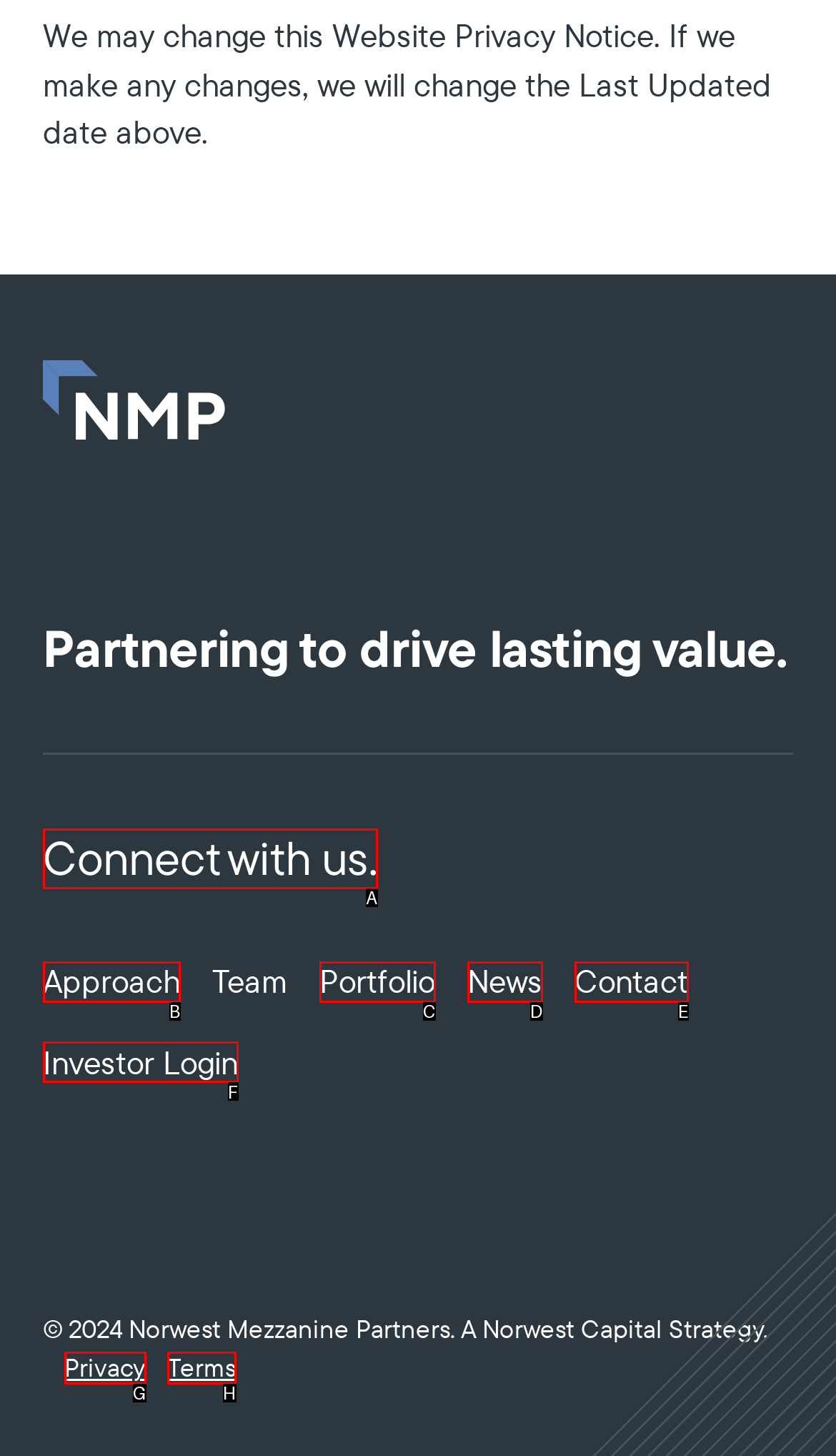Identify the letter of the UI element that corresponds to: Privacy
Respond with the letter of the option directly.

G